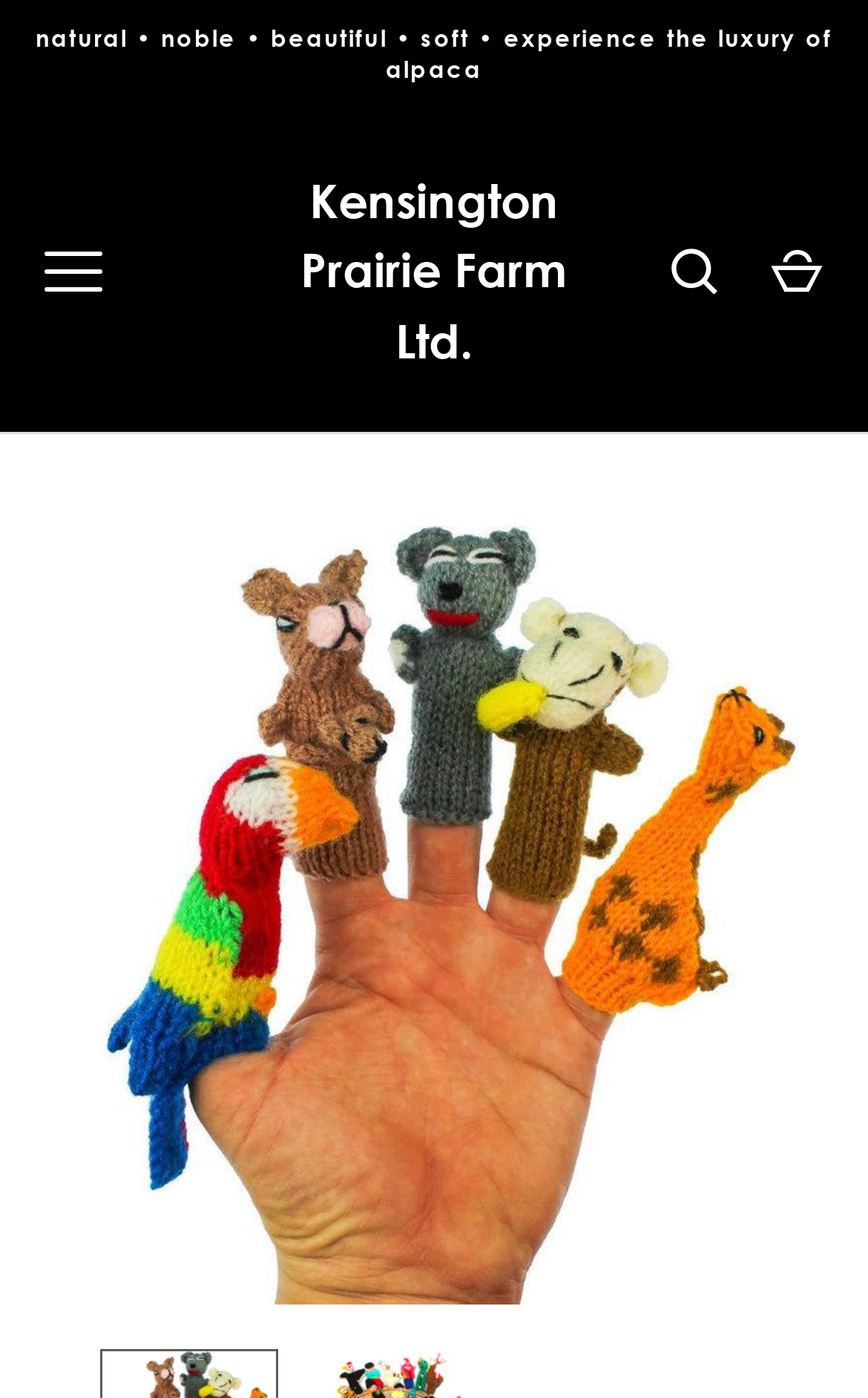Determine the bounding box coordinates for the HTML element mentioned in the following description: "aria-label="Cart"". The coordinates should be a list of four floats ranging from 0 to 1, represented as [left, top, right, bottom].

[0.862, 0.159, 0.974, 0.229]